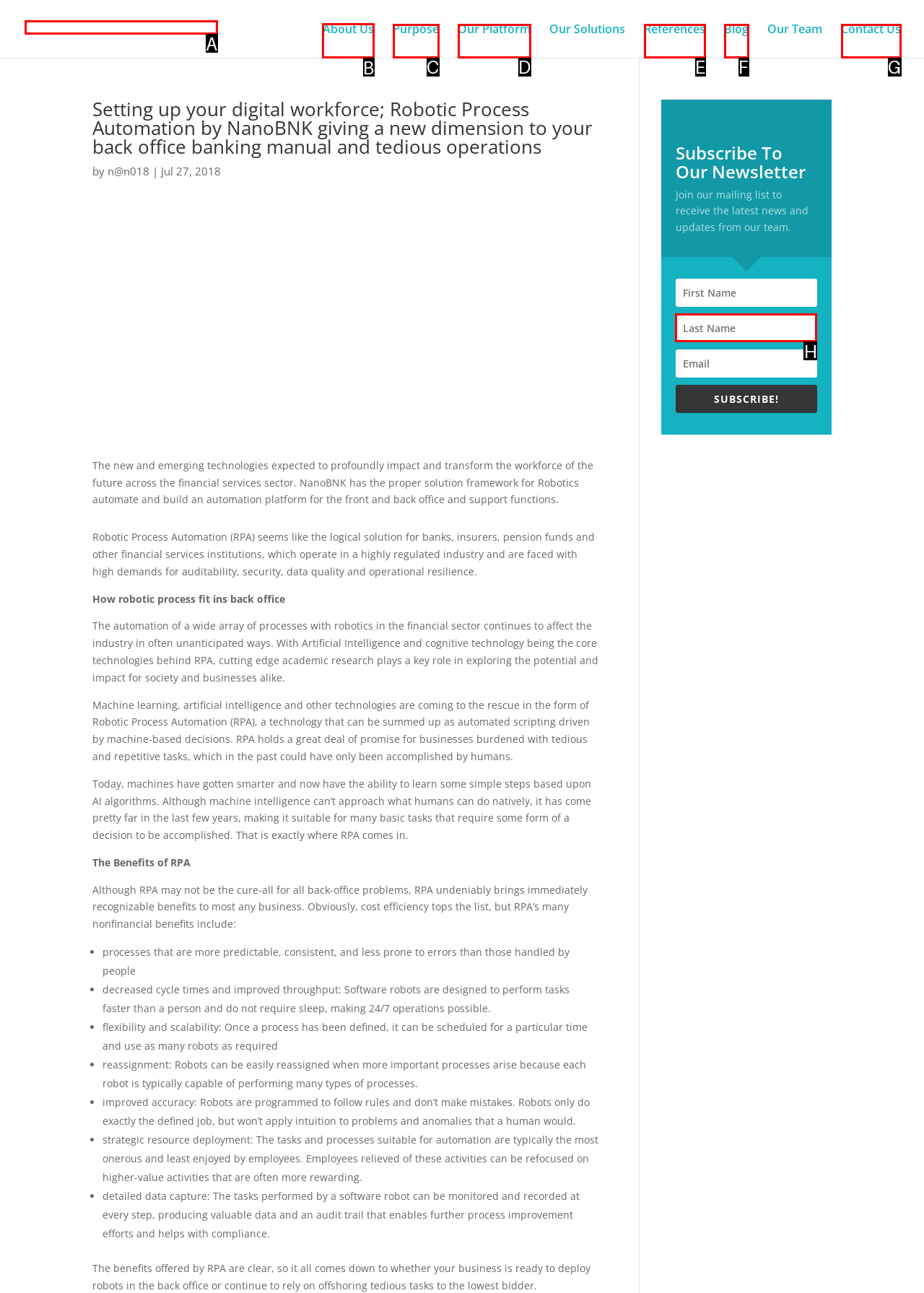Indicate which red-bounded element should be clicked to perform the task: Click on About Us Answer with the letter of the correct option.

B